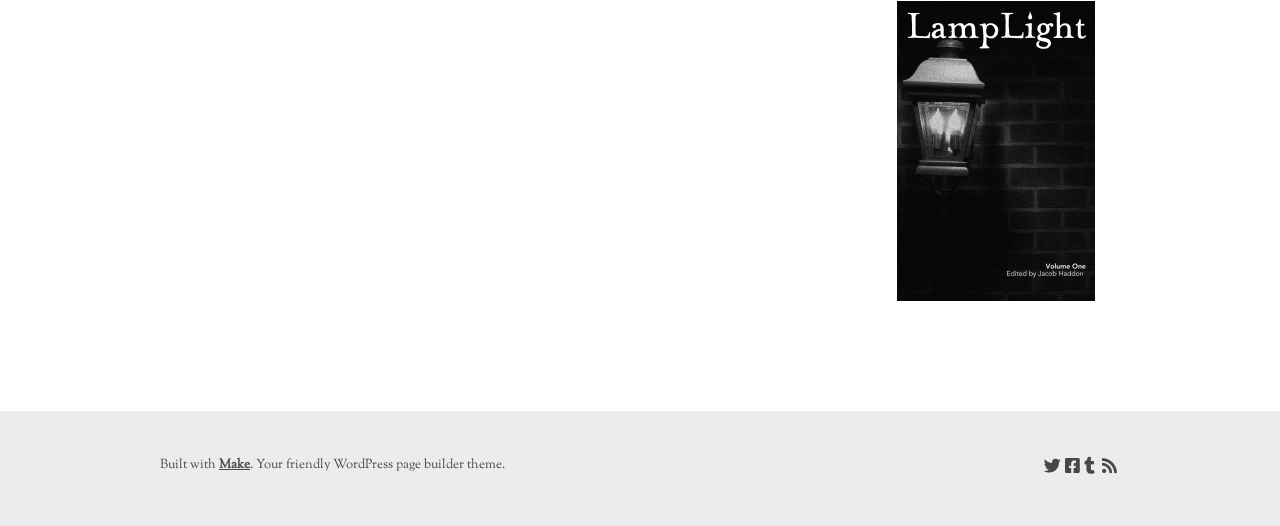Reply to the question with a single word or phrase:
What is the builder of this website?

Make